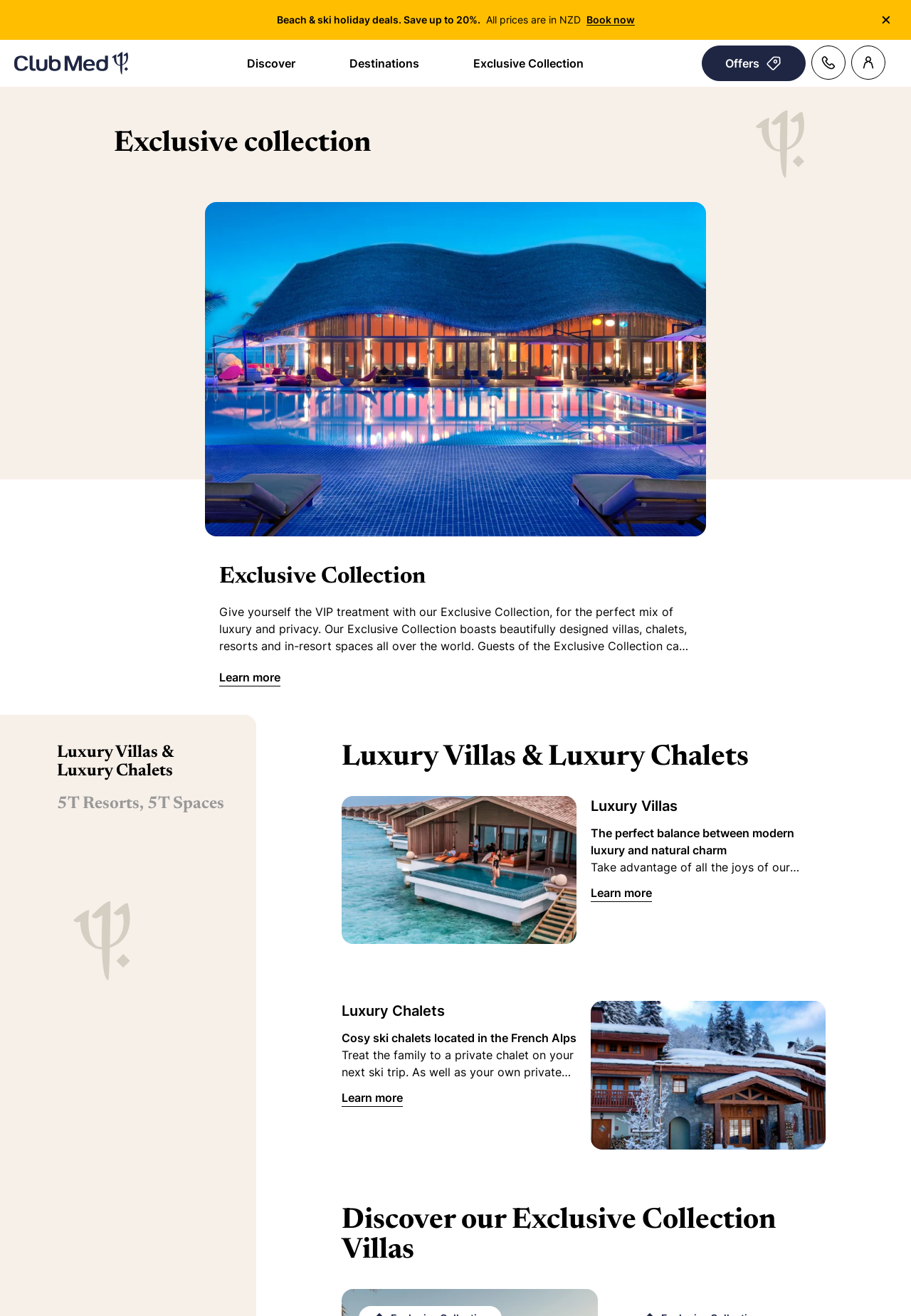Determine the bounding box coordinates of the element's region needed to click to follow the instruction: "Discover our Exclusive Collection Villas". Provide these coordinates as four float numbers between 0 and 1, formatted as [left, top, right, bottom].

[0.281, 0.917, 1.0, 0.979]